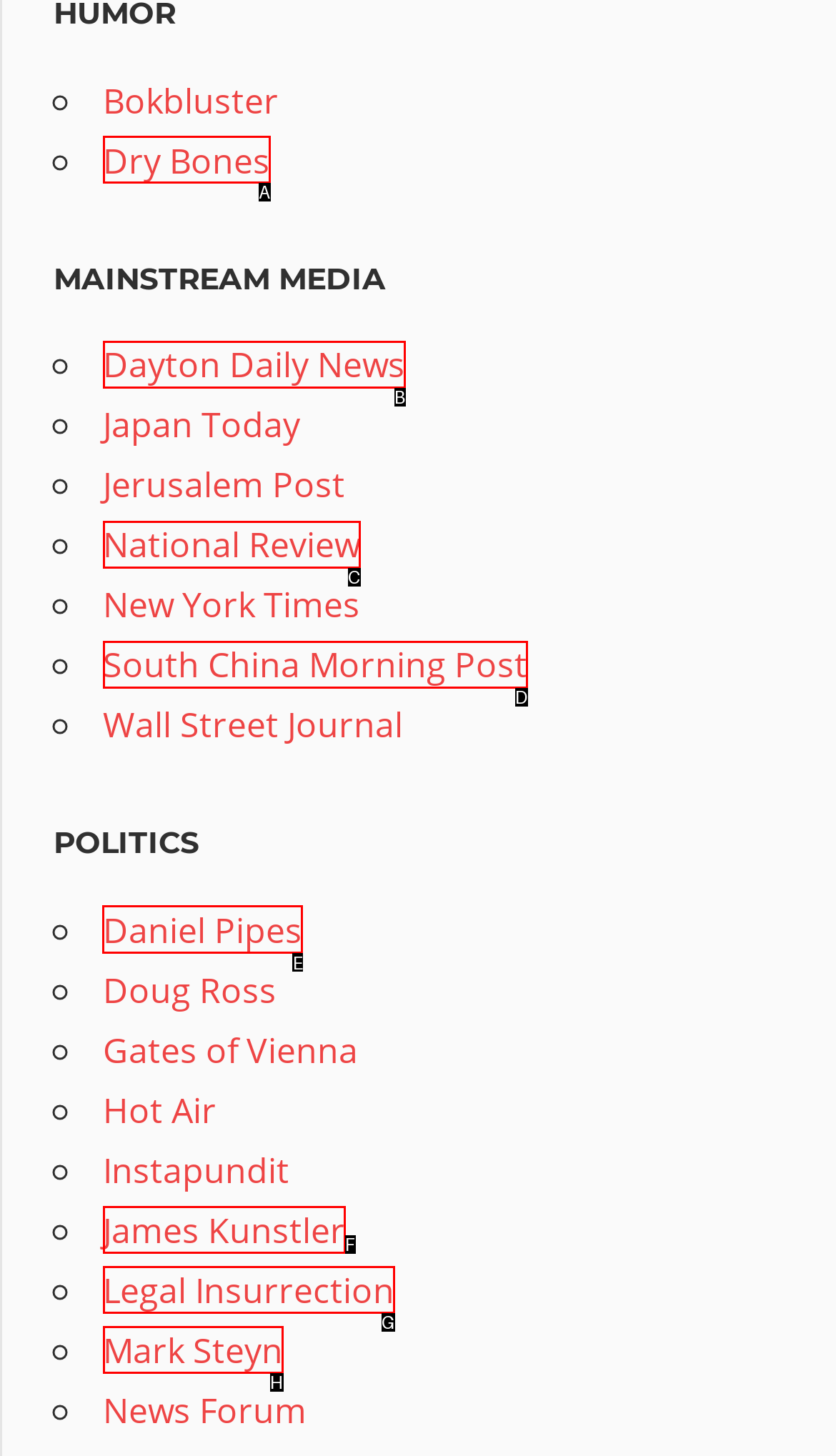Point out which HTML element you should click to fulfill the task: Explore Daniel Pipes.
Provide the option's letter from the given choices.

E